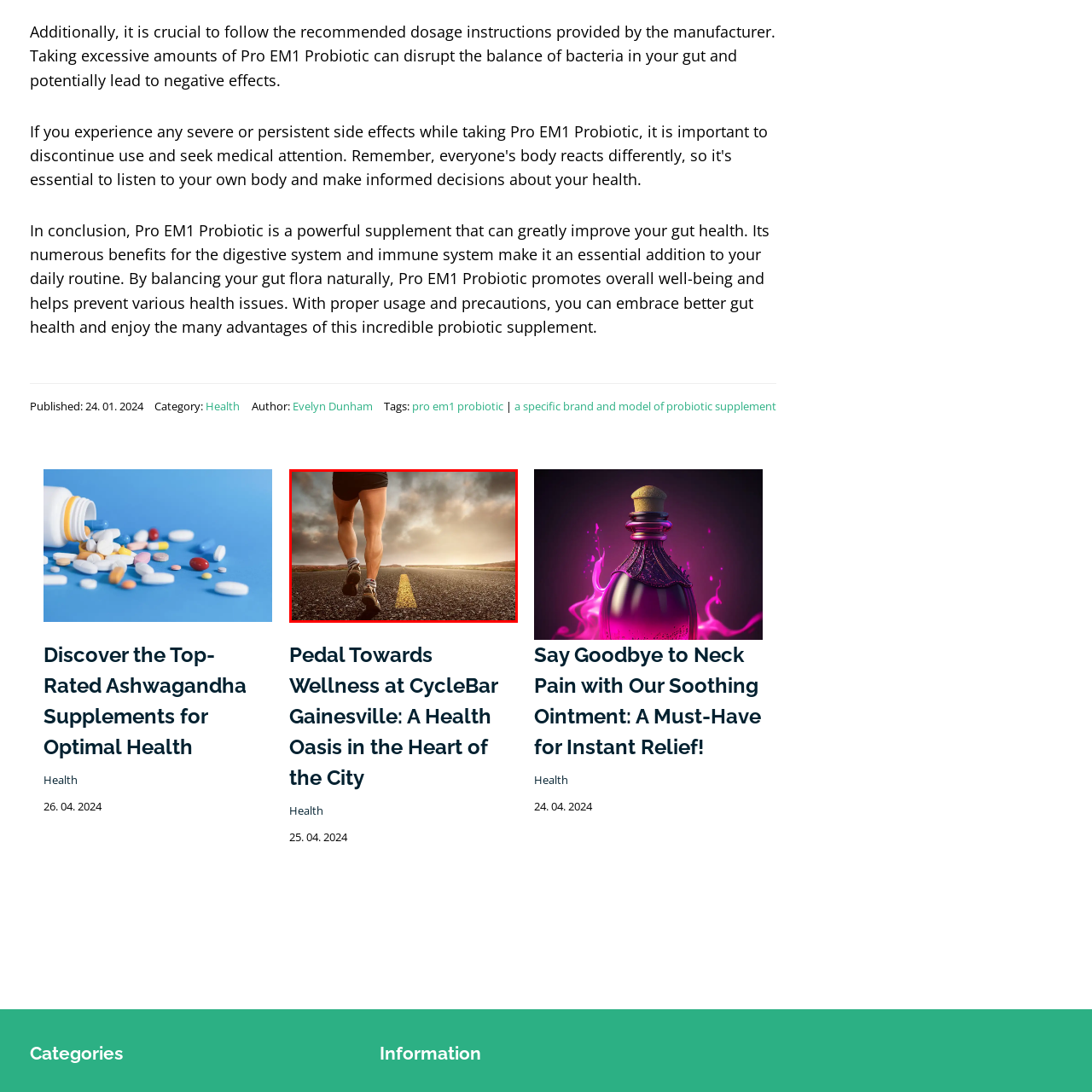Offer a detailed account of the image that is framed by the red bounding box.

The image captures a close-up view of a runner's legs as they stride down an empty road, embodying the essence of determination and health. The background features a dramatic sky with hues of orange and gray, suggesting either dawn or dusk, which adds a sense of tranquility and focus to the scene. The runner, wearing athletic shorts and shoes designed for optimal performance, is portrayed in motion, symbolizing an active lifestyle and the pursuit of wellness.

This visual resonates with themes highlighted in health-related articles, such as the importance of exercise and maintaining a healthy lifestyle, similar to the benefits discussed in contexts like those found in nearby articles about wellness, including "CycleBar Gainesville." The overall composition encourages viewers to embrace physical activities as part of their journey towards better health.